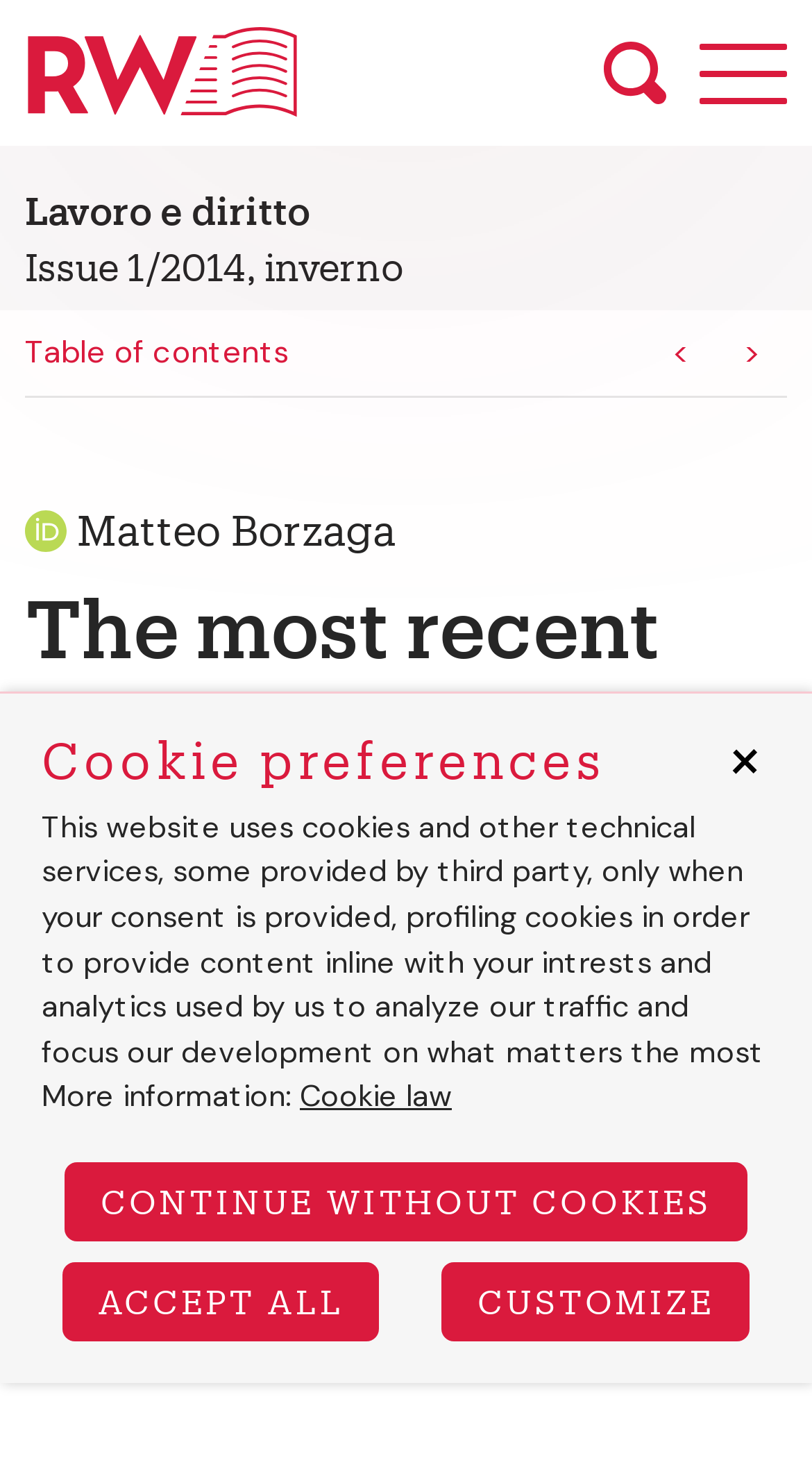What is the page range of the article?
With the help of the image, please provide a detailed response to the question.

I found the answer by looking at the static text 'pp: 37-54'.